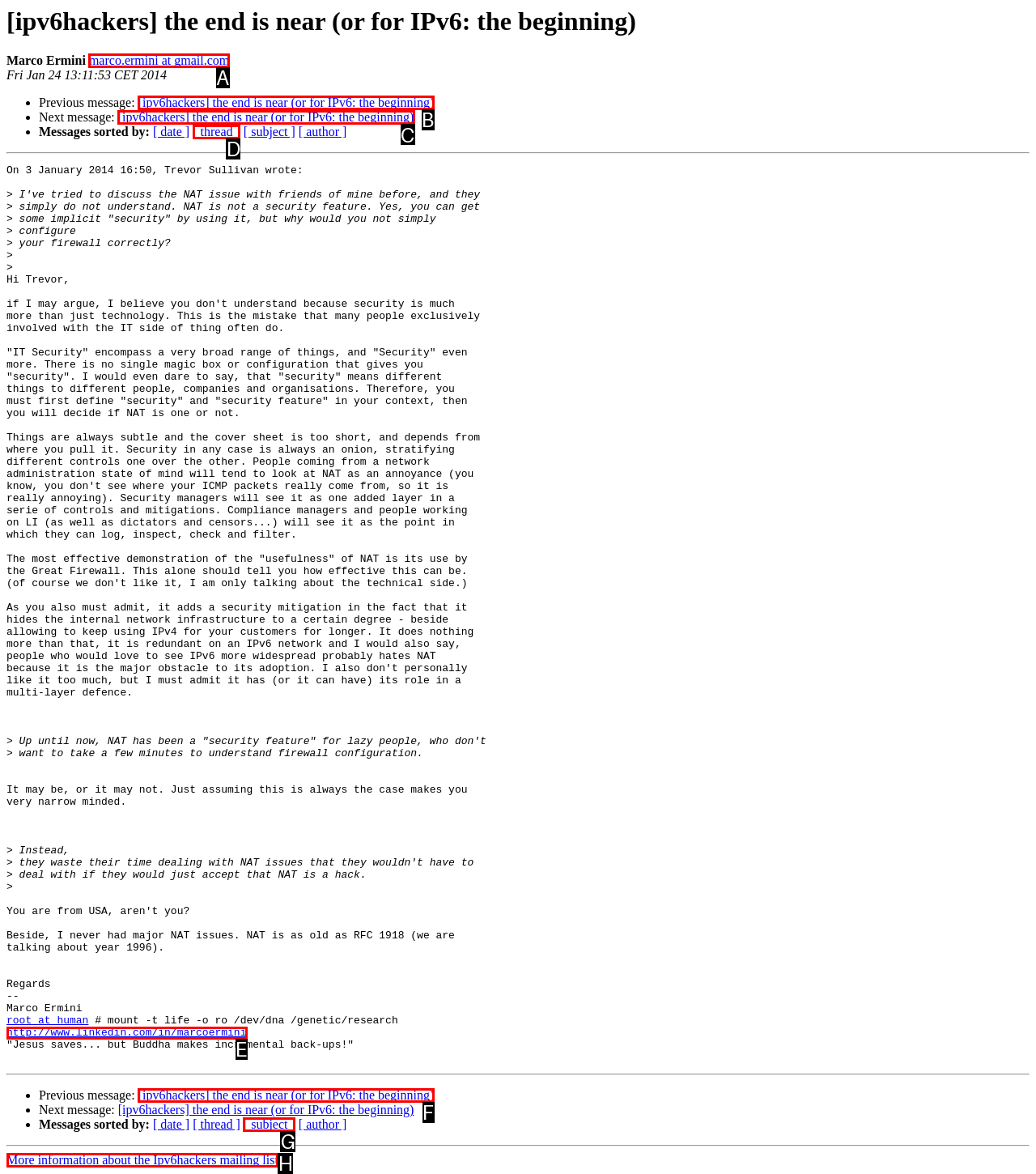Which UI element's letter should be clicked to achieve the task: Click on the 'ГЛАВНАЯ' link
Provide the letter of the correct choice directly.

None